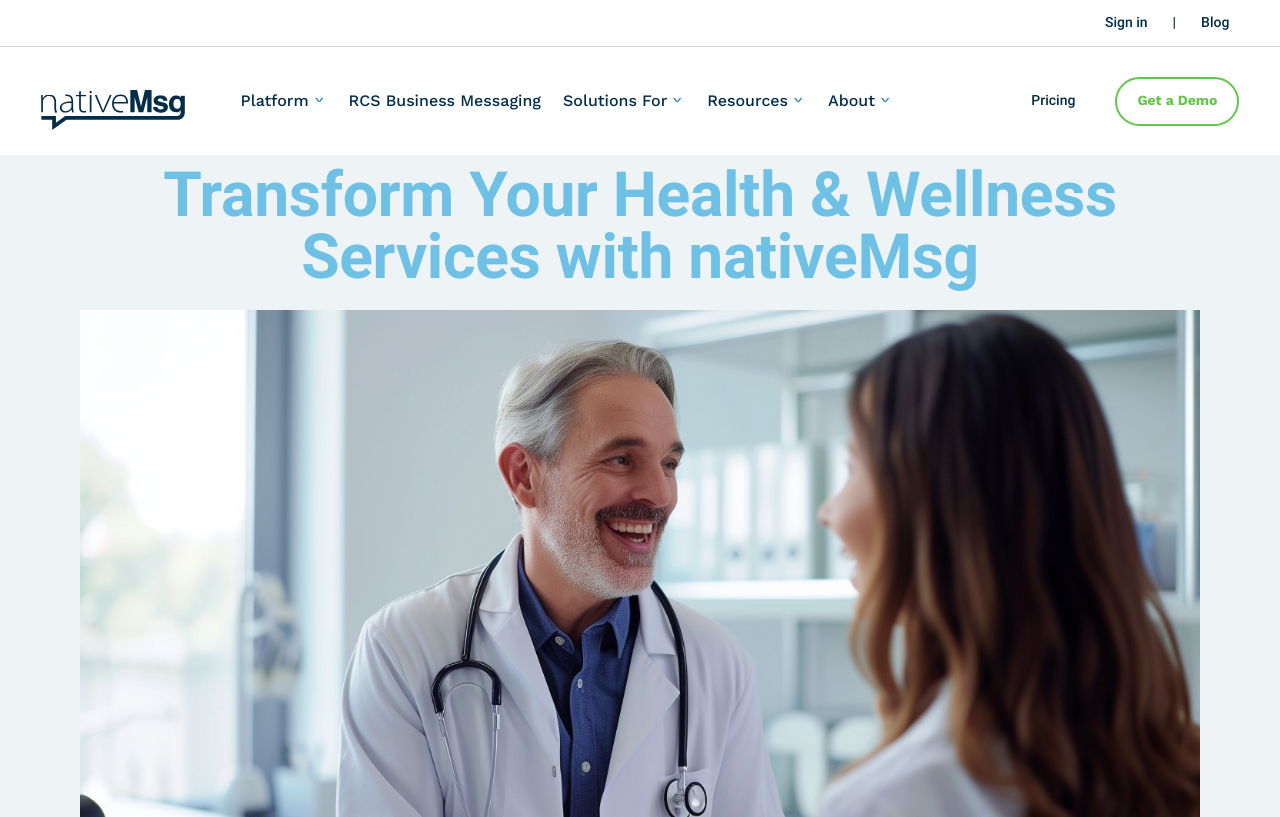Offer a meticulous description of the webpage's structure and content.

The webpage is about nativeMsg, a company that provides messaging services for health and wellness businesses. At the top right corner, there are several links, including "Sign in", "Blog", and the company's logo, which is an image. Below the logo, there are five links: "Platform v", "RCS Business Messaging", "Solutions For v", "Resources v", and "About v". These links are positioned horizontally, with "Platform v" on the left and "About v" on the right.

Further down, there is a heading that reads "Transform Your Health & Wellness Services with nativeMsg", which is centered on the page. Below this heading, there are two more links: "Pricing" and "Get a Demo", with "Pricing" on the left and "Get a Demo" on the right. The "Get a Demo" link is slightly larger than the "Pricing" link.

Overall, the webpage has a simple and organized layout, with a focus on providing easy access to various sections of the website.